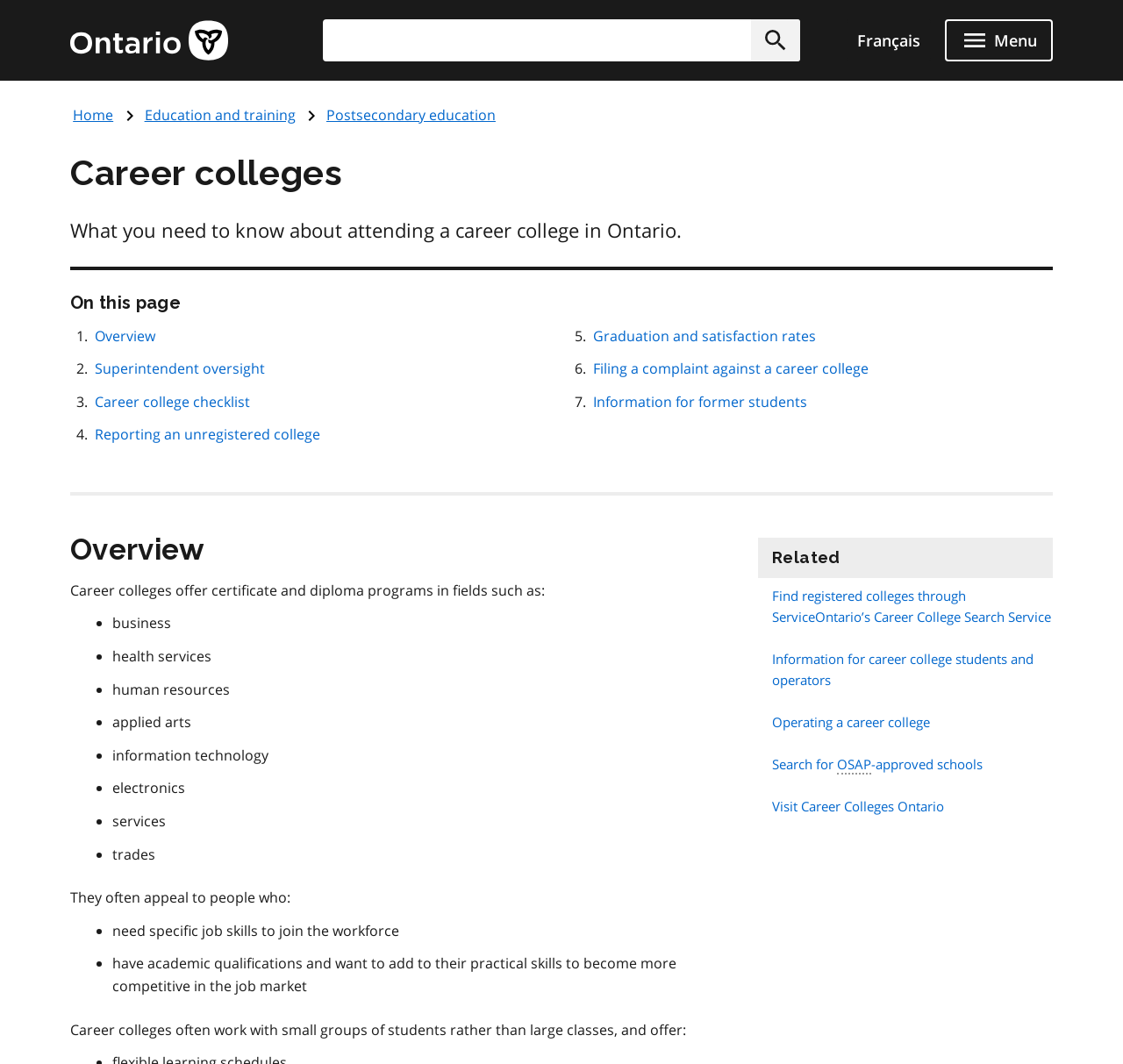Please identify the bounding box coordinates of the element that needs to be clicked to execute the following command: "View the graduation and satisfaction rates". Provide the bounding box using four float numbers between 0 and 1, formatted as [left, top, right, bottom].

[0.528, 0.306, 0.727, 0.324]